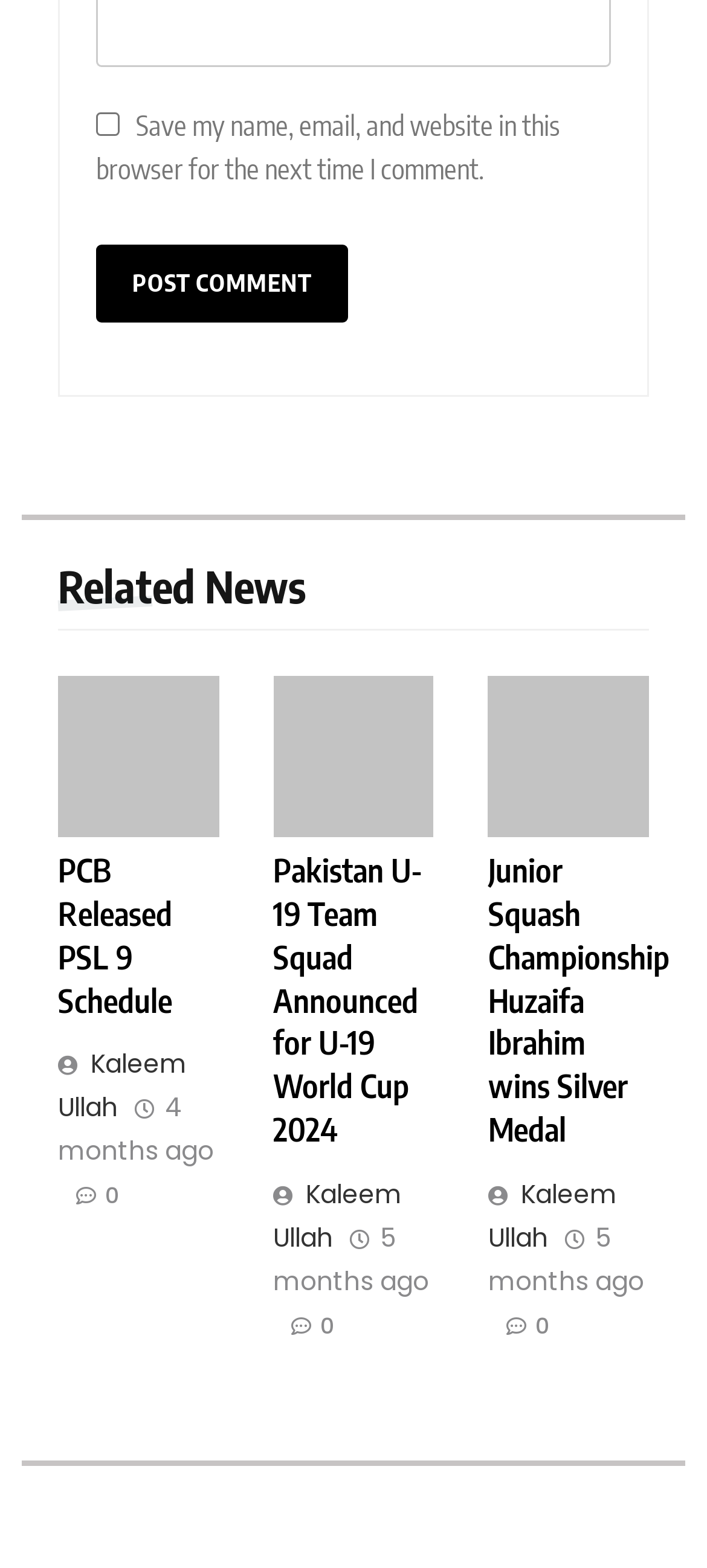Can you provide the bounding box coordinates for the element that should be clicked to implement the instruction: "Read related news about PCB Released PSL 9 Schedule"?

[0.082, 0.542, 0.244, 0.65]